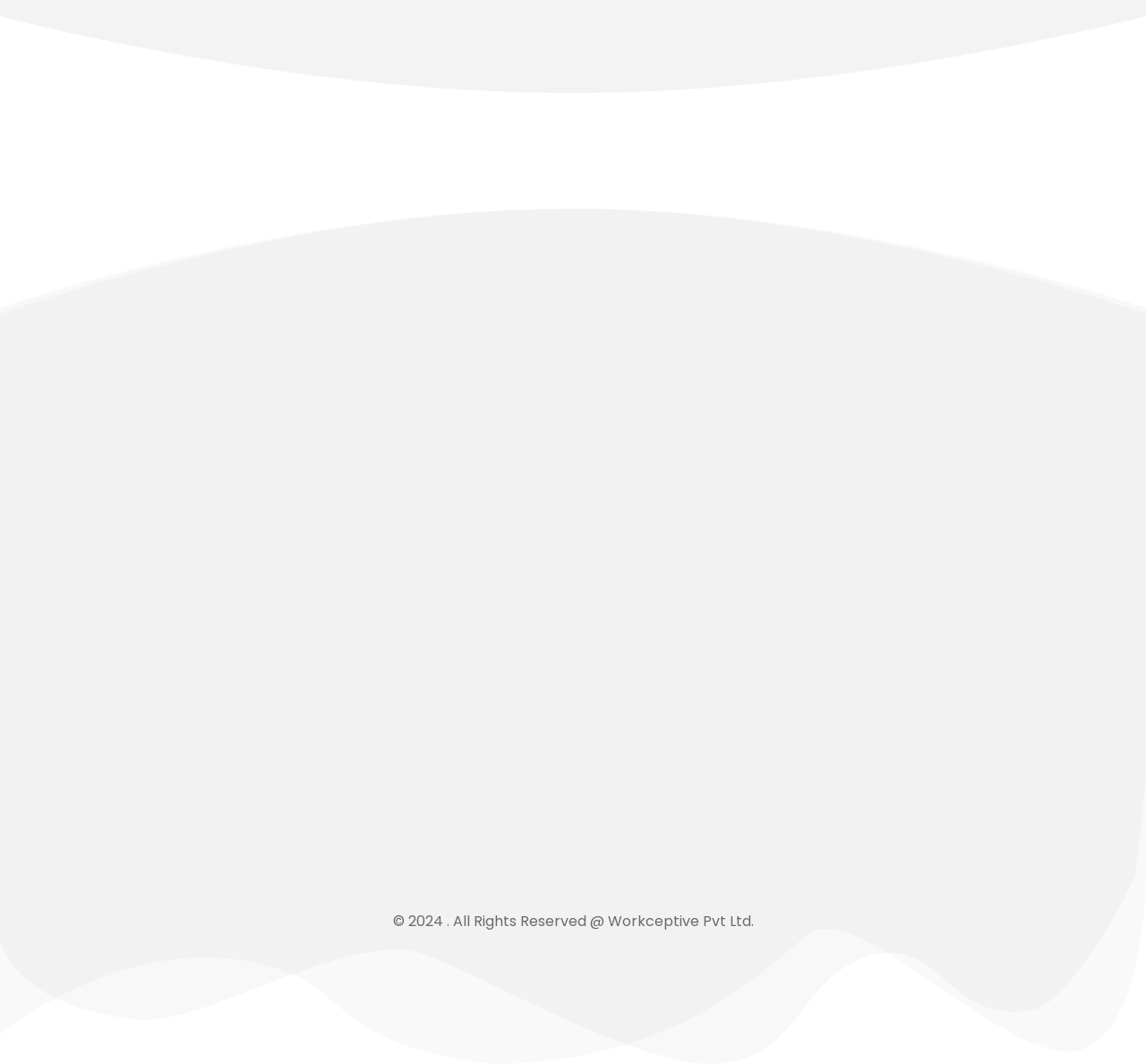What year is the copyright of Workceptive?
Use the information from the screenshot to give a comprehensive response to the question.

This answer can be obtained by reading the StaticText element with the description '© 2024. All Rights Reserved @ Workceptive Pvt Ltd.' which is located at the bottom of the webpage.